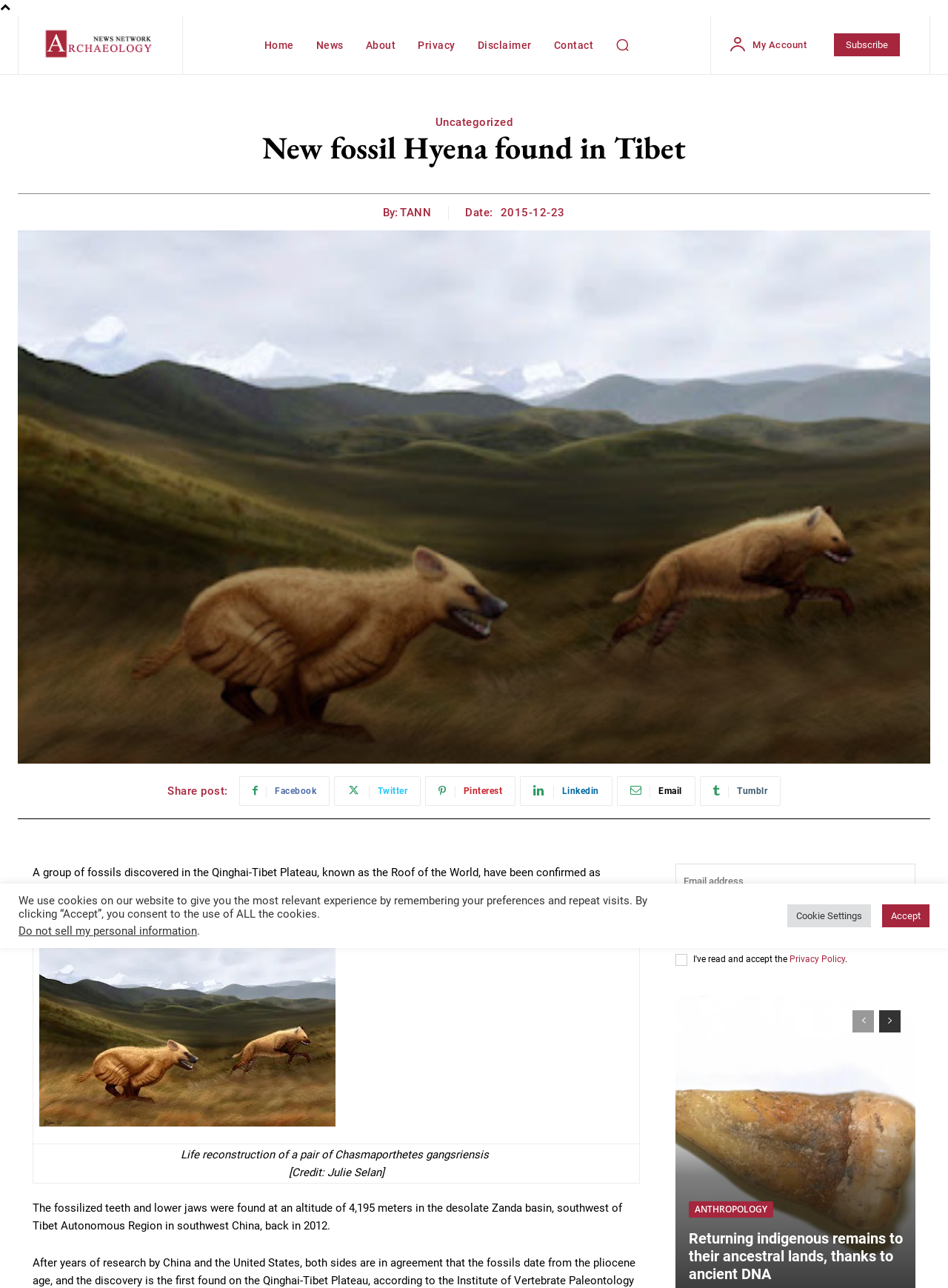Return the bounding box coordinates of the UI element that corresponds to this description: "Privacy Policy". The coordinates must be given as four float numbers in the range of 0 and 1, [left, top, right, bottom].

[0.833, 0.741, 0.891, 0.749]